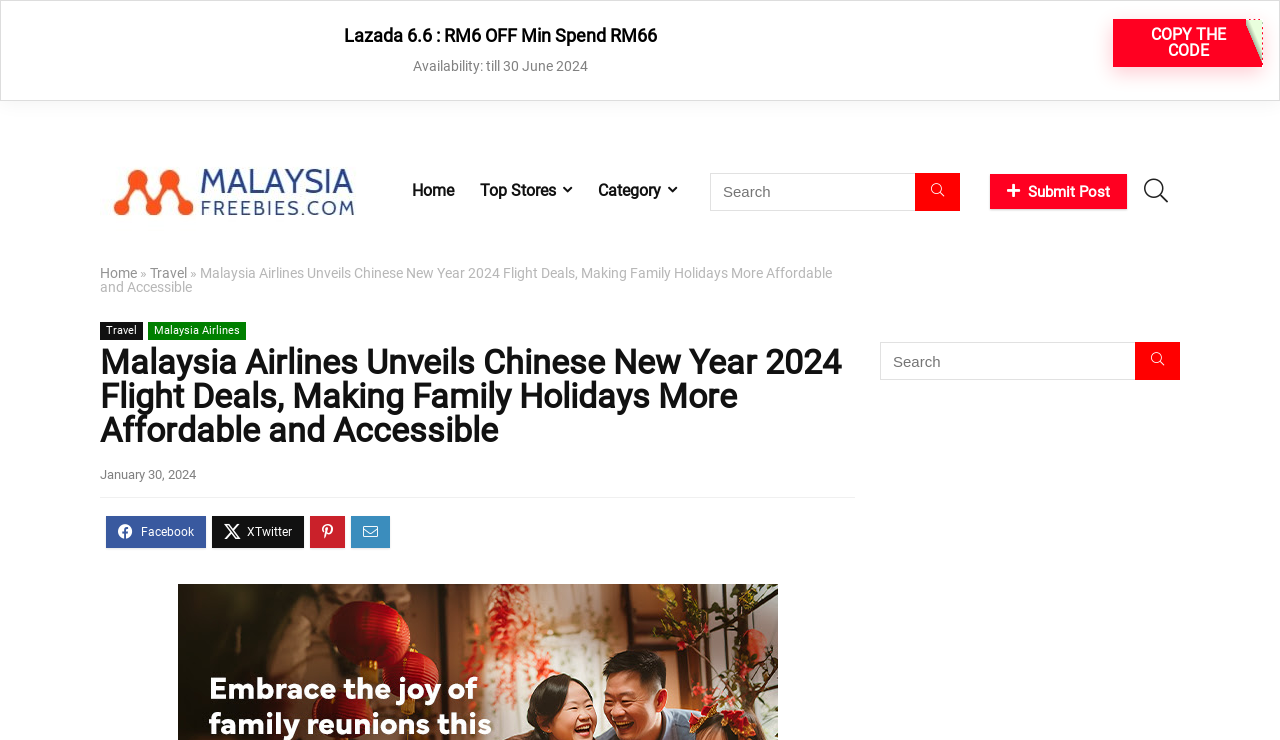What is the primary heading on this webpage?

Malaysia Airlines Unveils Chinese New Year 2024 Flight Deals, Making Family Holidays More Affordable and Accessible